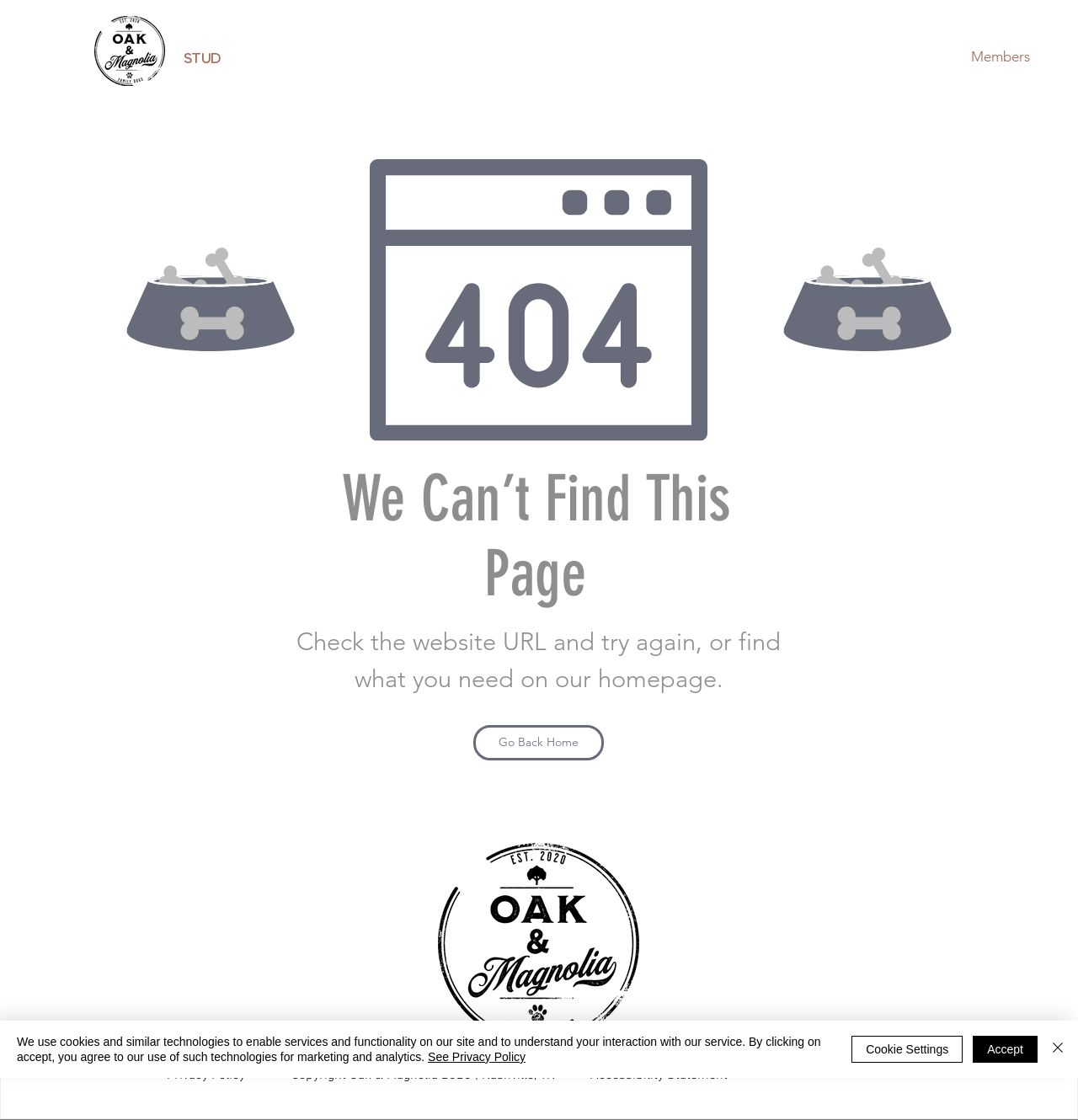Using the provided element description "Copyright 1998/2009 All Rights Reserved", determine the bounding box coordinates of the UI element.

None